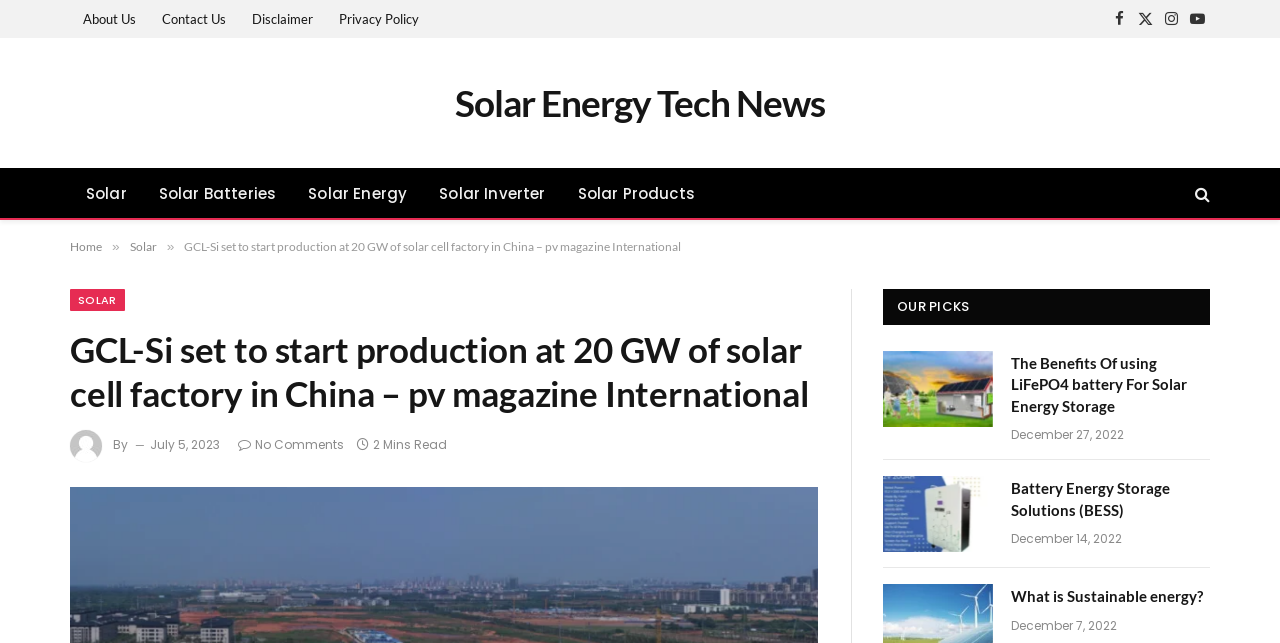Please identify the webpage's heading and generate its text content.

GCL-Si set to start production at 20 GW of solar cell factory in China – pv magazine International